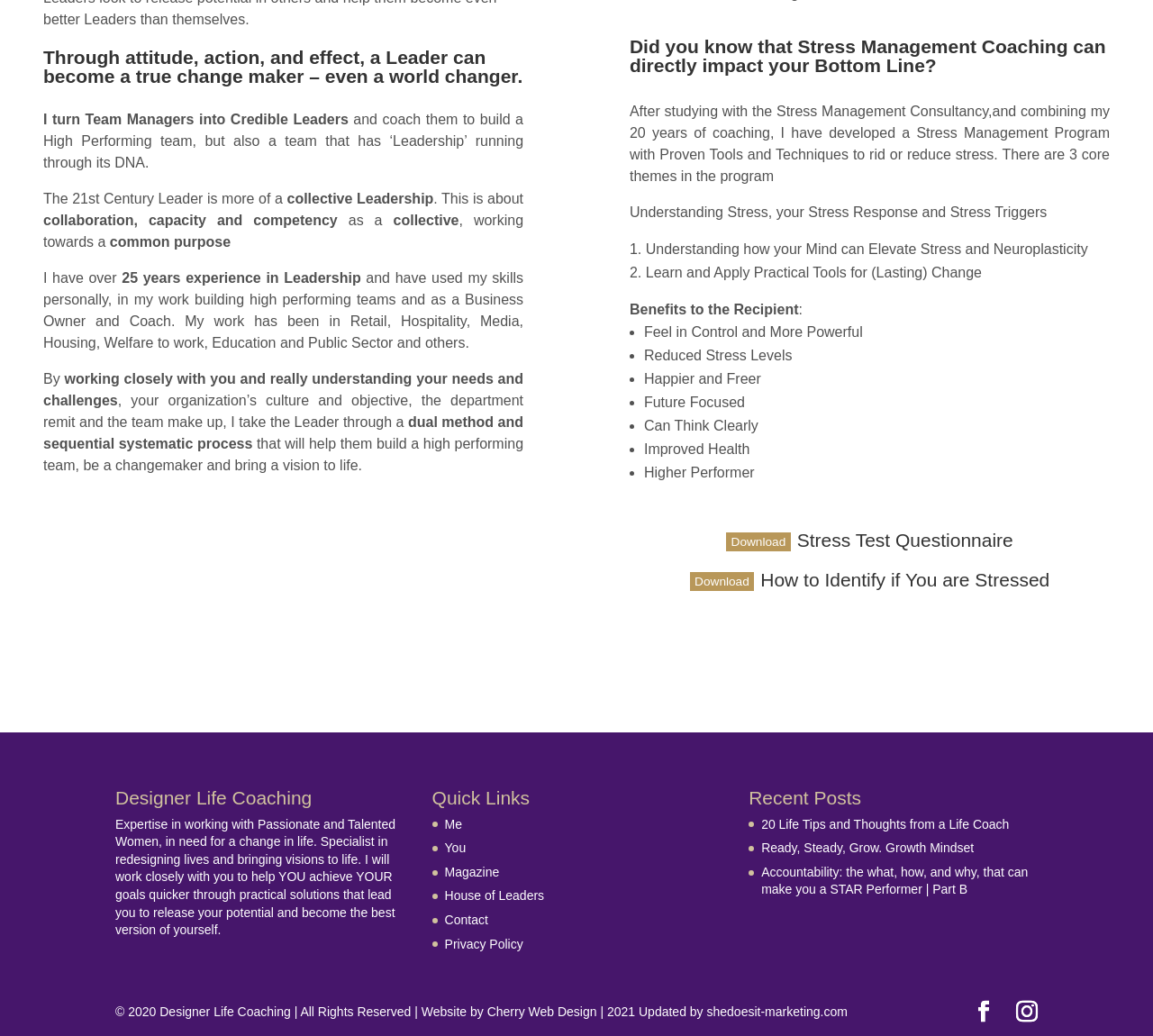Observe the image and answer the following question in detail: What is the benefit of stress management coaching?

According to the webpage, one of the benefits of stress management coaching is reduced stress levels, as mentioned in the list of benefits under the heading 'Benefits to the Recipient'.